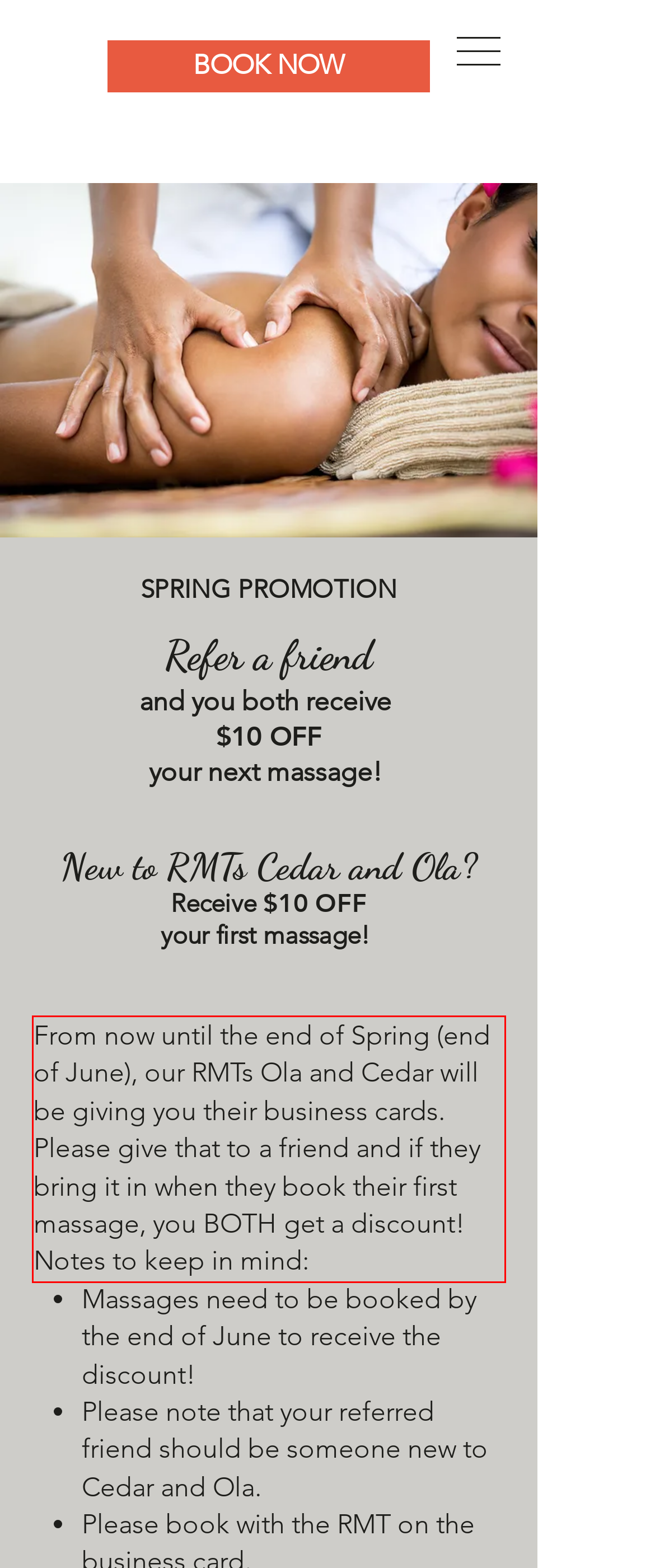Given a webpage screenshot, identify the text inside the red bounding box using OCR and extract it.

From now until the end of Spring (end of June), our RMTs Ola and Cedar will be giving you their business cards. Please give that to a friend and if they bring it in when they book their first massage, you BOTH get a discount! Notes to keep in mind:​